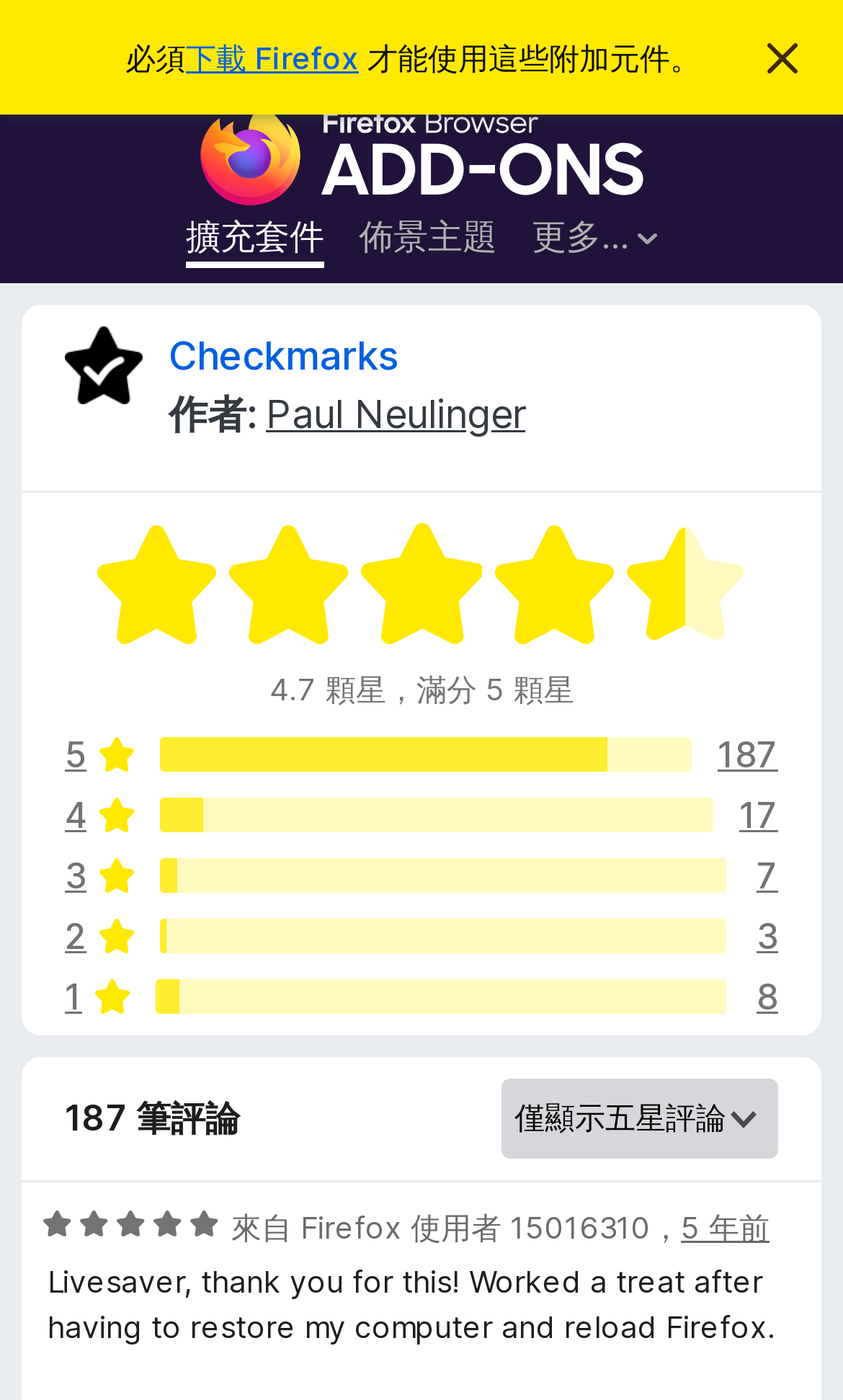Identify the bounding box coordinates of the clickable section necessary to follow the following instruction: "View Checkmarks add-on details". The coordinates should be presented as four float numbers from 0 to 1, i.e., [left, top, right, bottom].

[0.2, 0.238, 0.474, 0.27]